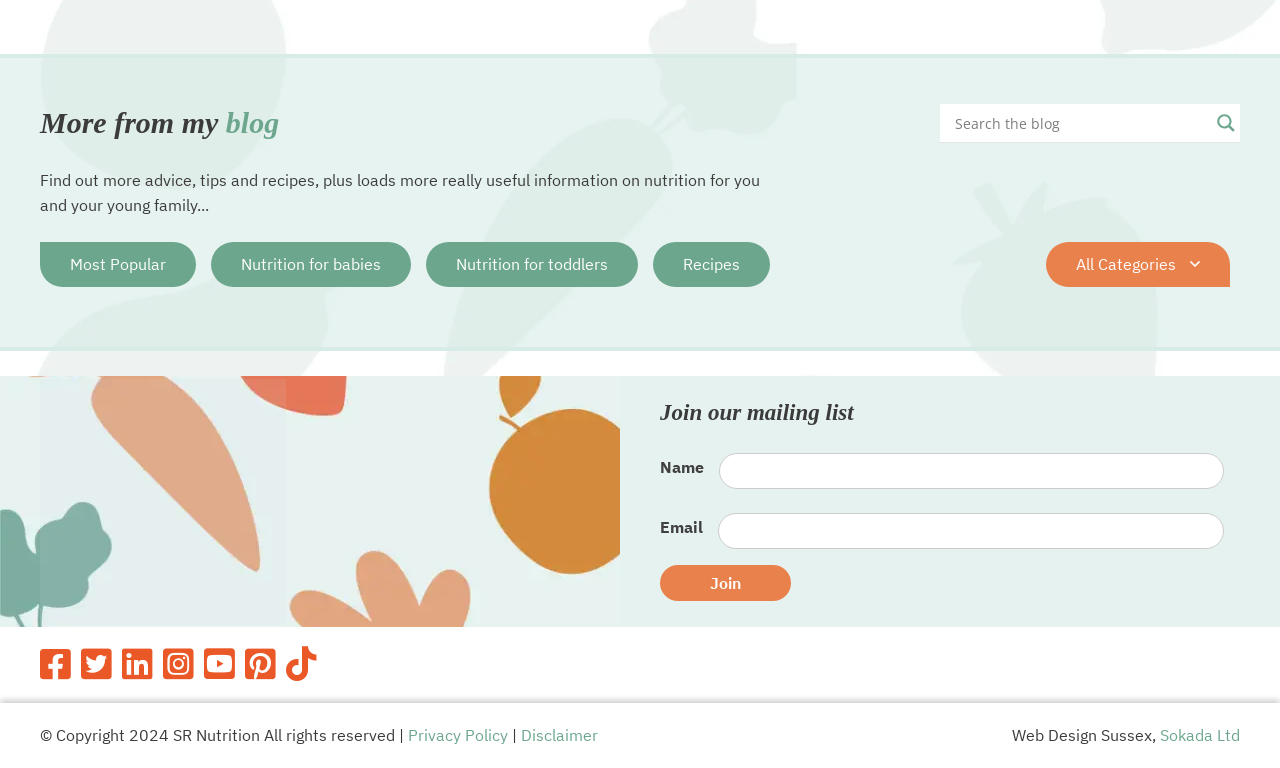Predict the bounding box of the UI element based on the description: "Congratulations Mayor Sharon Tucker". The coordinates should be four float numbers between 0 and 1, formatted as [left, top, right, bottom].

None